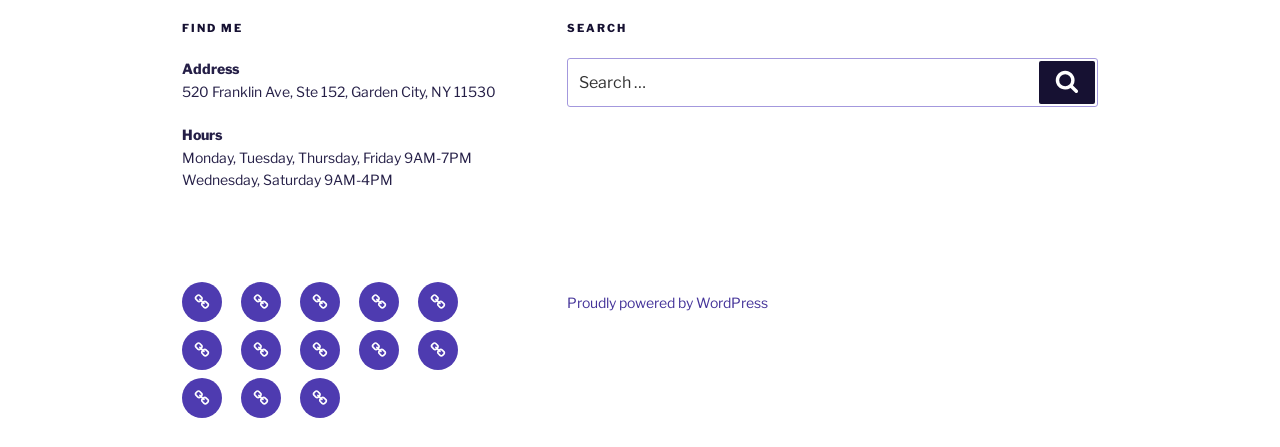How many social links are in the footer?
Give a one-word or short-phrase answer derived from the screenshot.

11